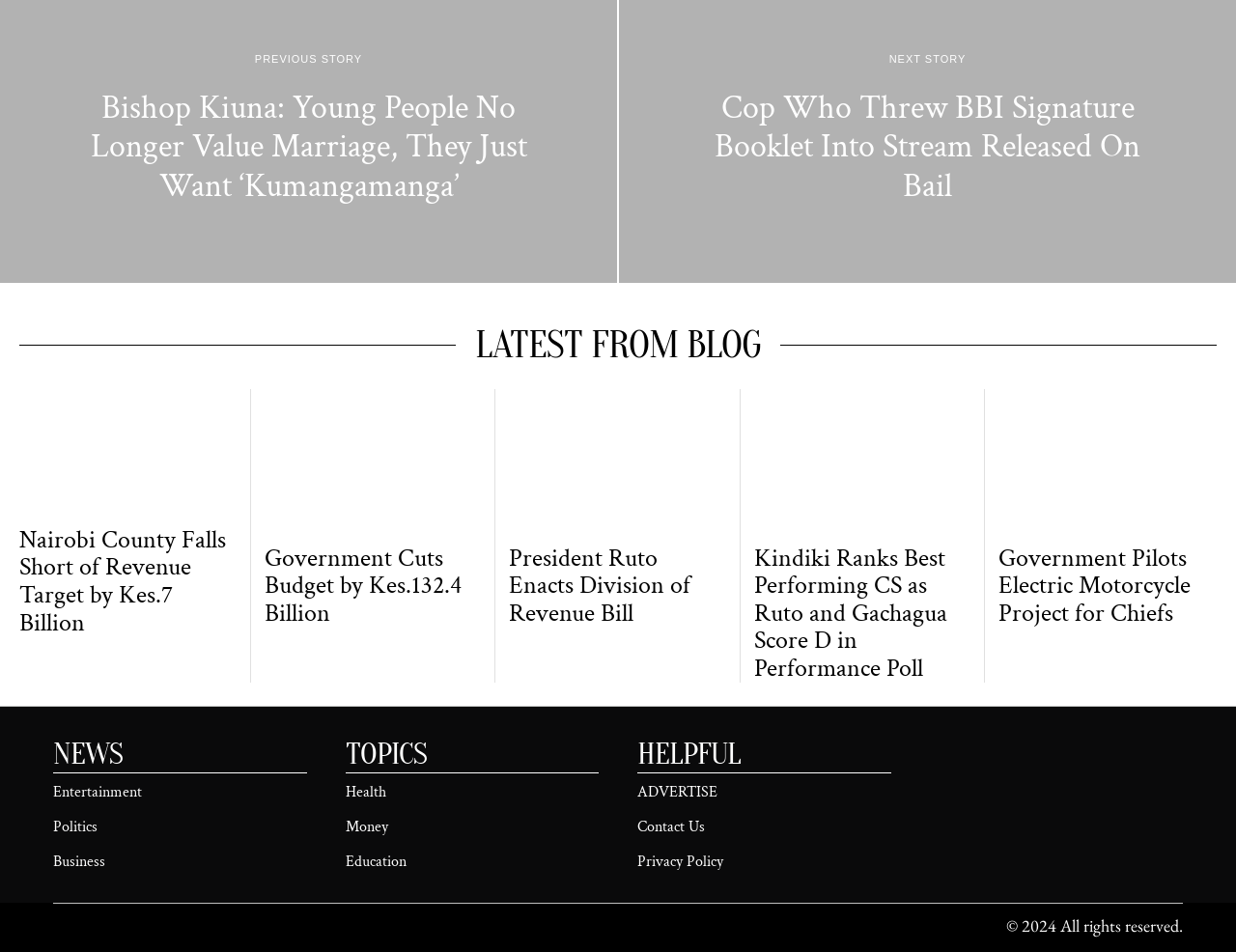Provide the bounding box coordinates of the HTML element this sentence describes: "Business". The bounding box coordinates consist of four float numbers between 0 and 1, i.e., [left, top, right, bottom].

[0.043, 0.895, 0.085, 0.916]